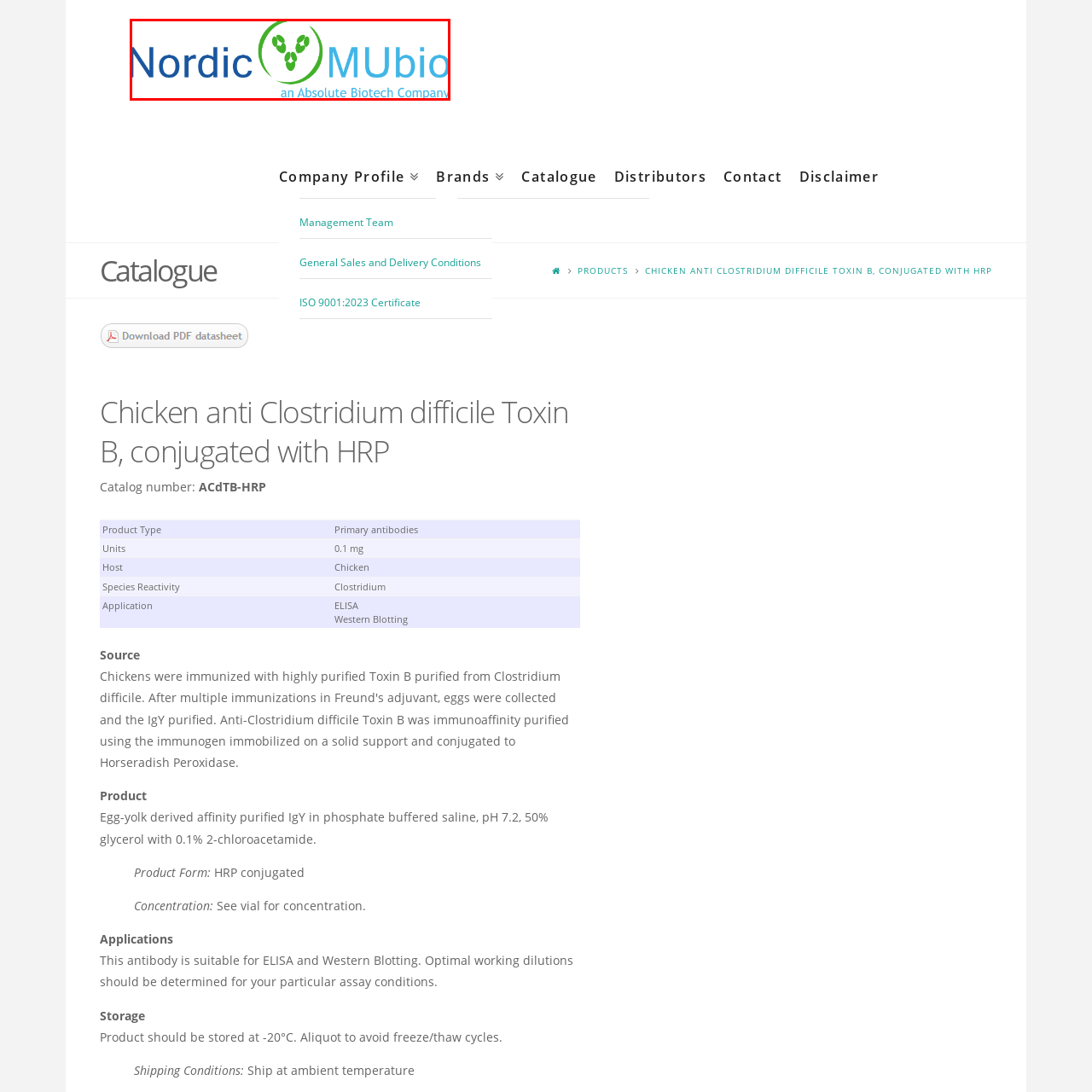Examine the contents within the red bounding box and respond with a single word or phrase: What phrase is written below the main logo?

an Absolute Biotech Company